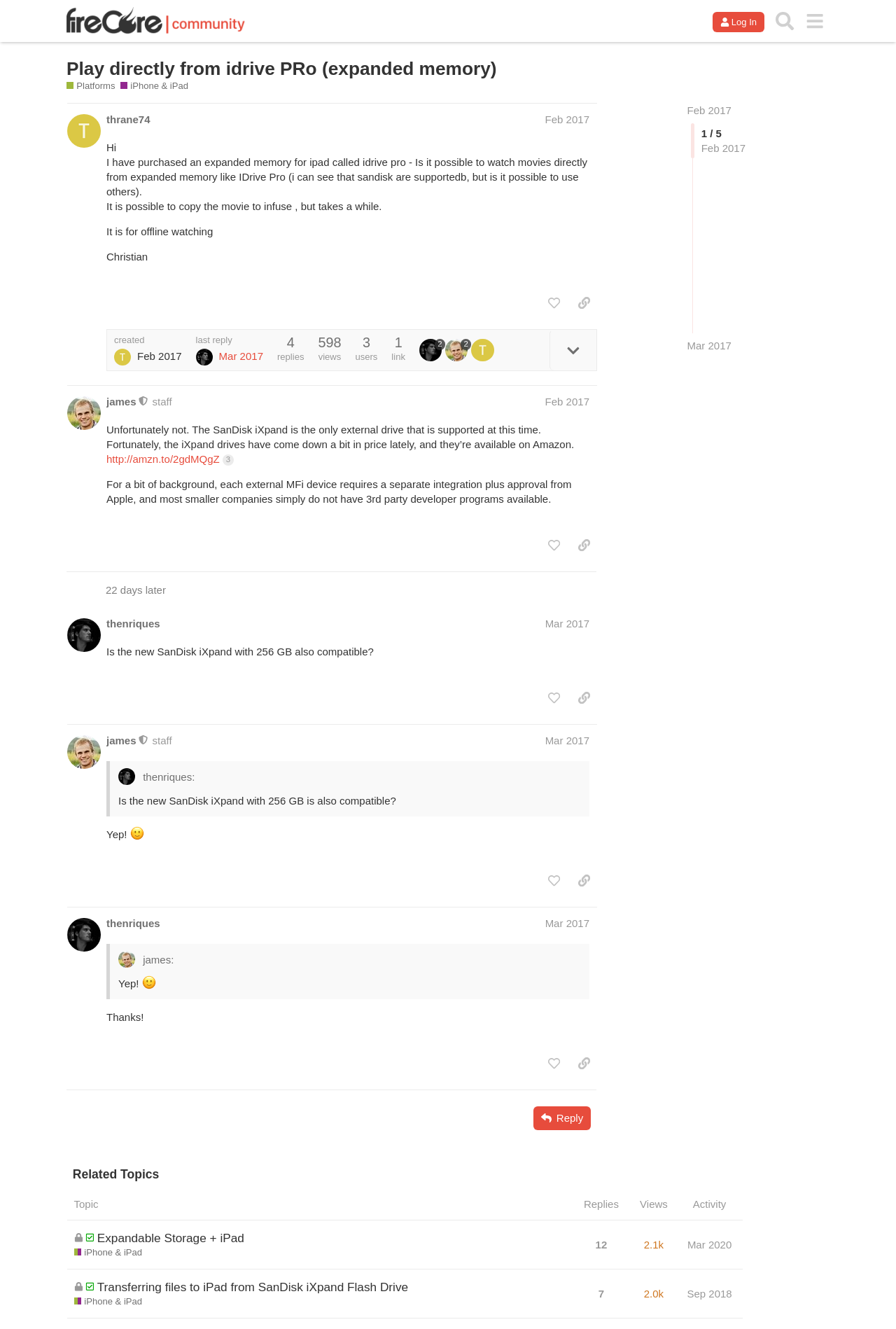Please locate the bounding box coordinates of the element that should be clicked to complete the given instruction: "Search for something".

[0.859, 0.005, 0.892, 0.027]